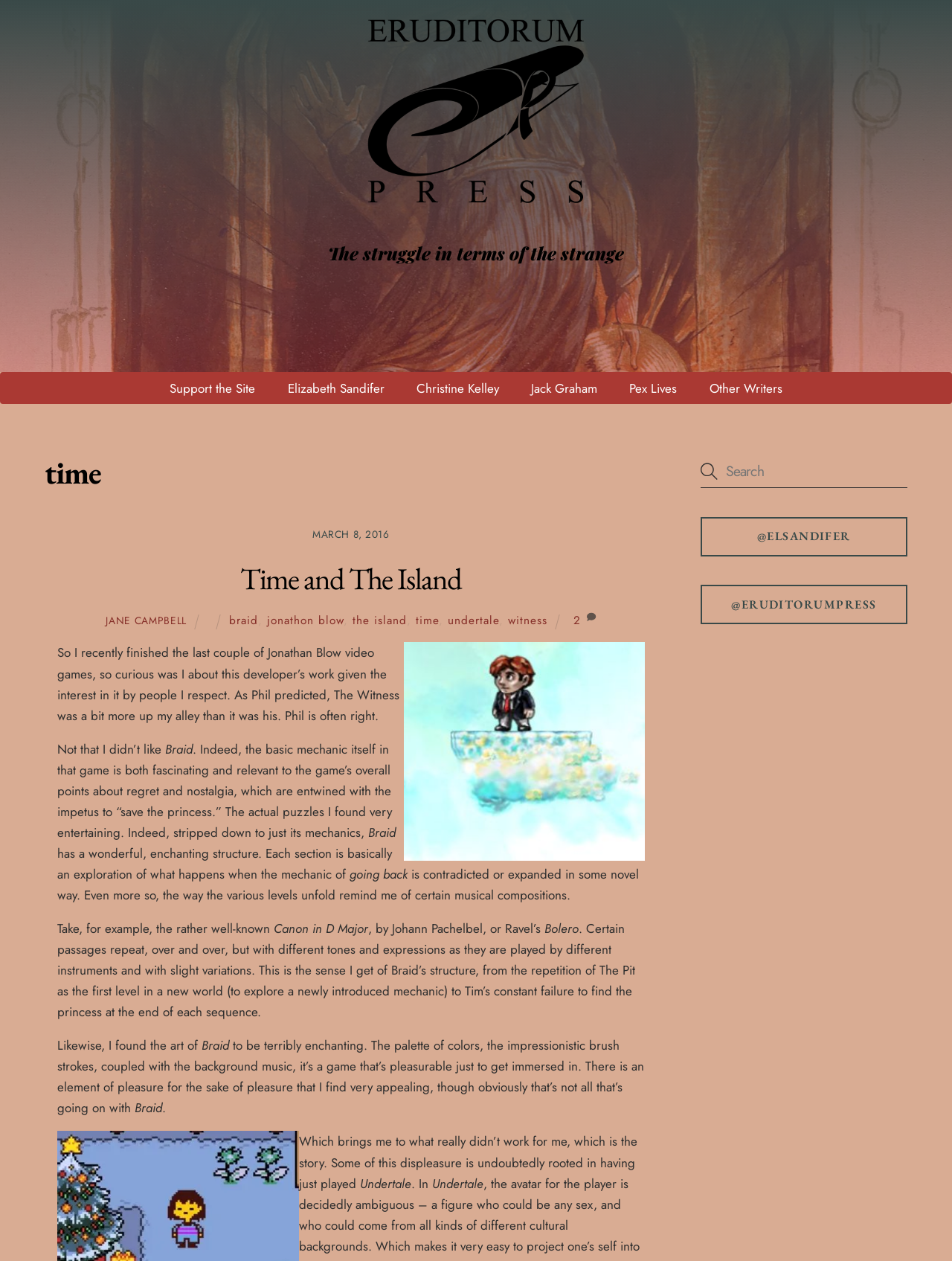What is the date mentioned in the article?
Please provide a comprehensive answer to the question based on the webpage screenshot.

The date can be found in the article, specifically in the section with the heading 'time', where it says 'MARCH 8, 2016'. This is likely the date the article was published or the date being referred to in the article.